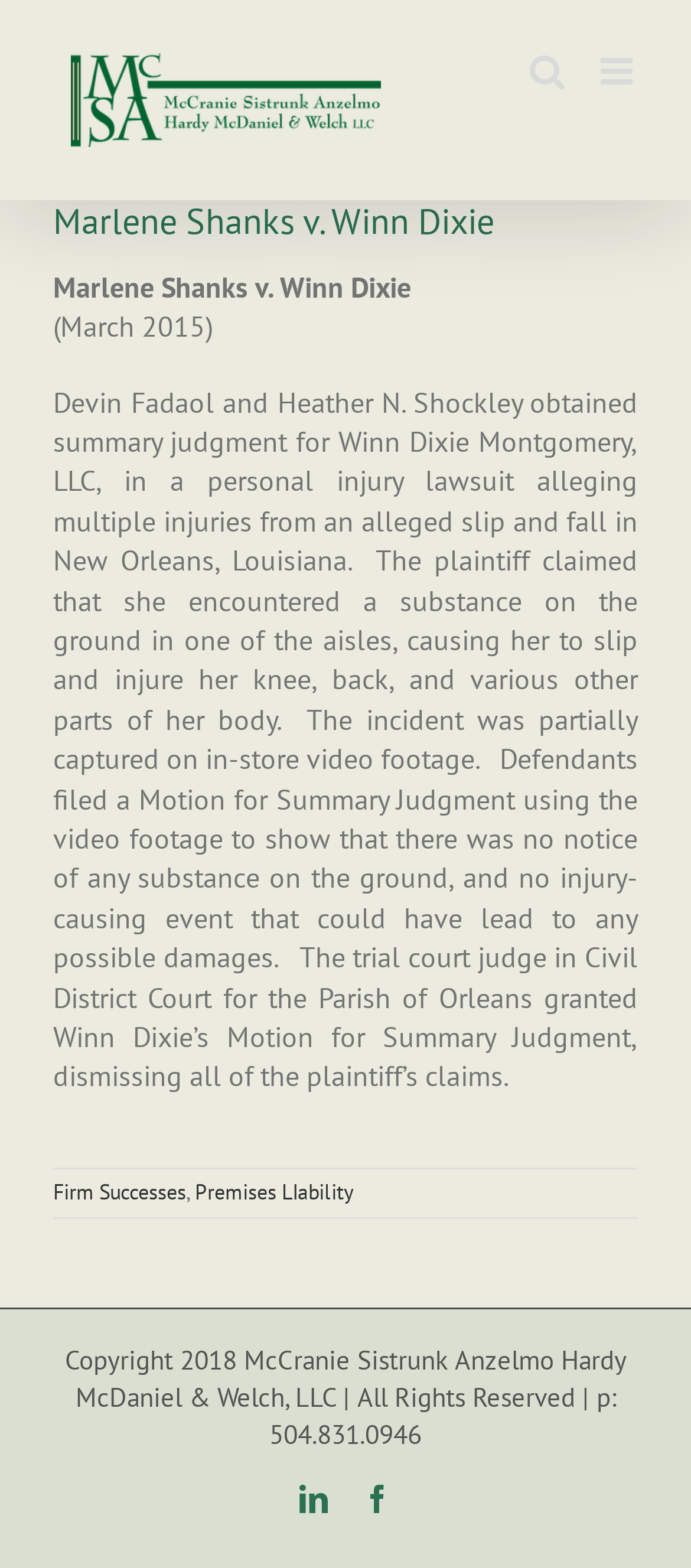Please provide the bounding box coordinates in the format (top-left x, top-left y, bottom-right x, bottom-right y). Remember, all values are floating point numbers between 0 and 1. What is the bounding box coordinate of the region described as: Facebook

[0.526, 0.946, 0.567, 0.964]